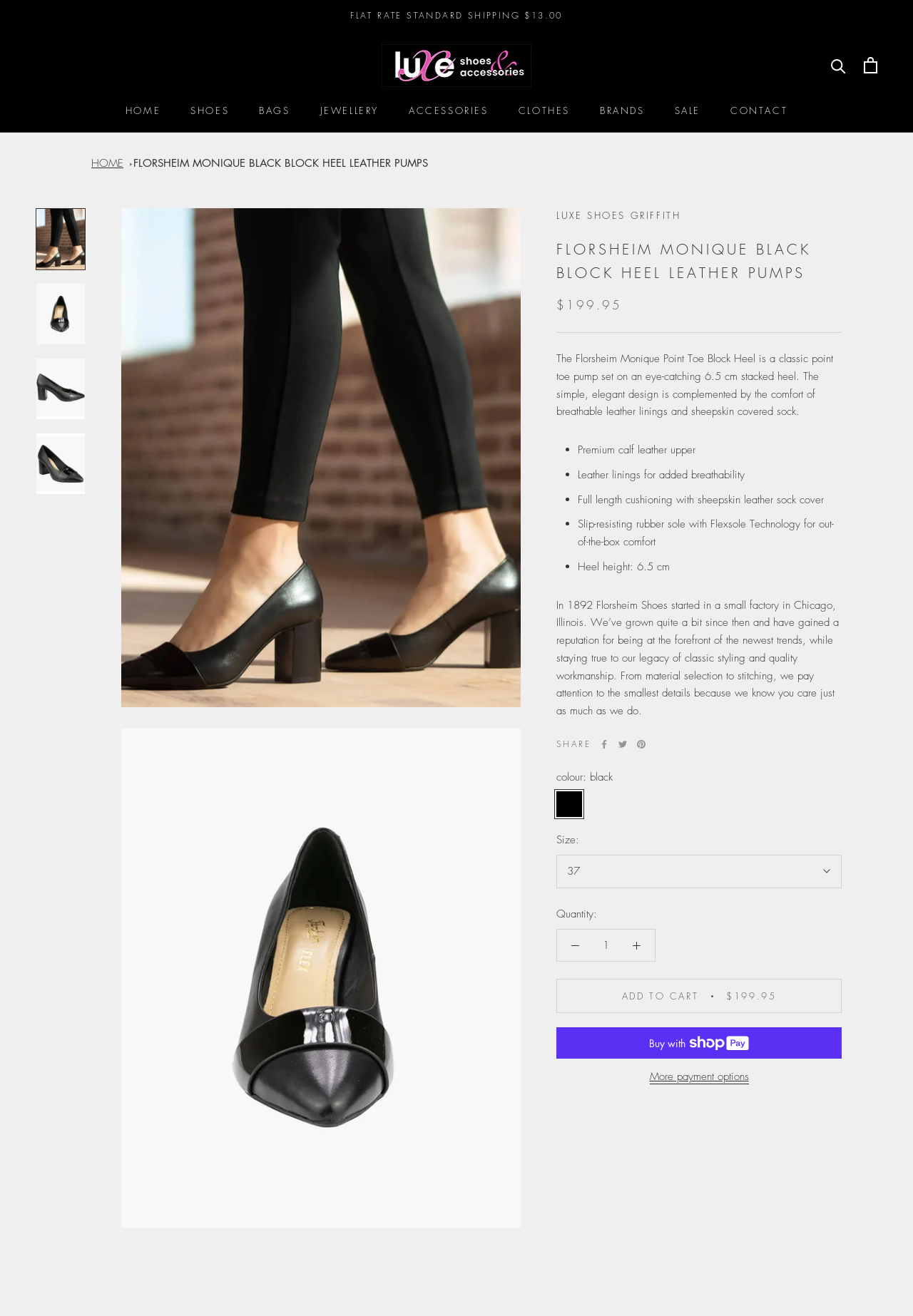Point out the bounding box coordinates of the section to click in order to follow this instruction: "Select a size".

[0.609, 0.65, 0.922, 0.675]